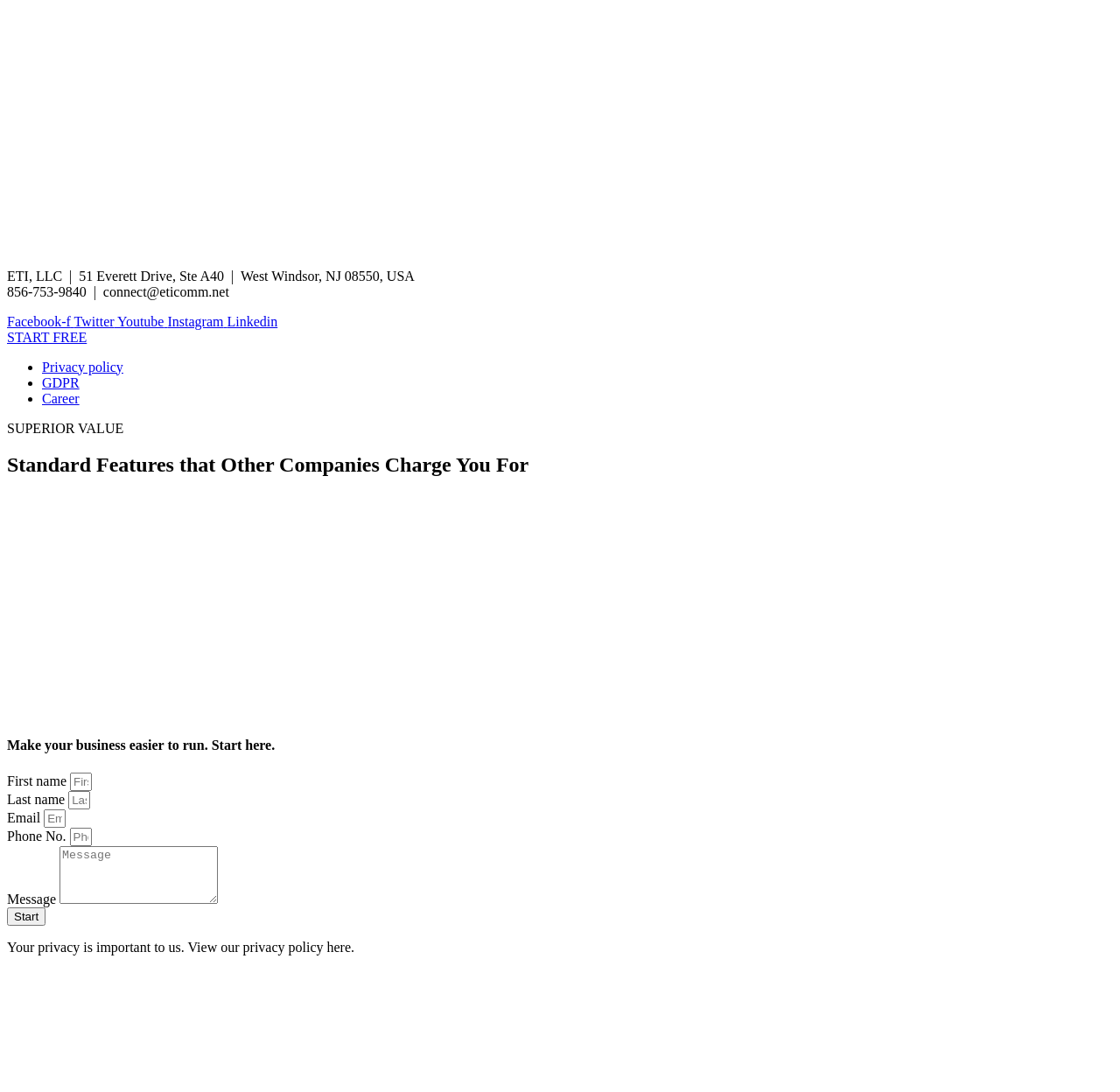Pinpoint the bounding box coordinates of the clickable element to carry out the following instruction: "Enter first name."

[0.062, 0.707, 0.082, 0.724]